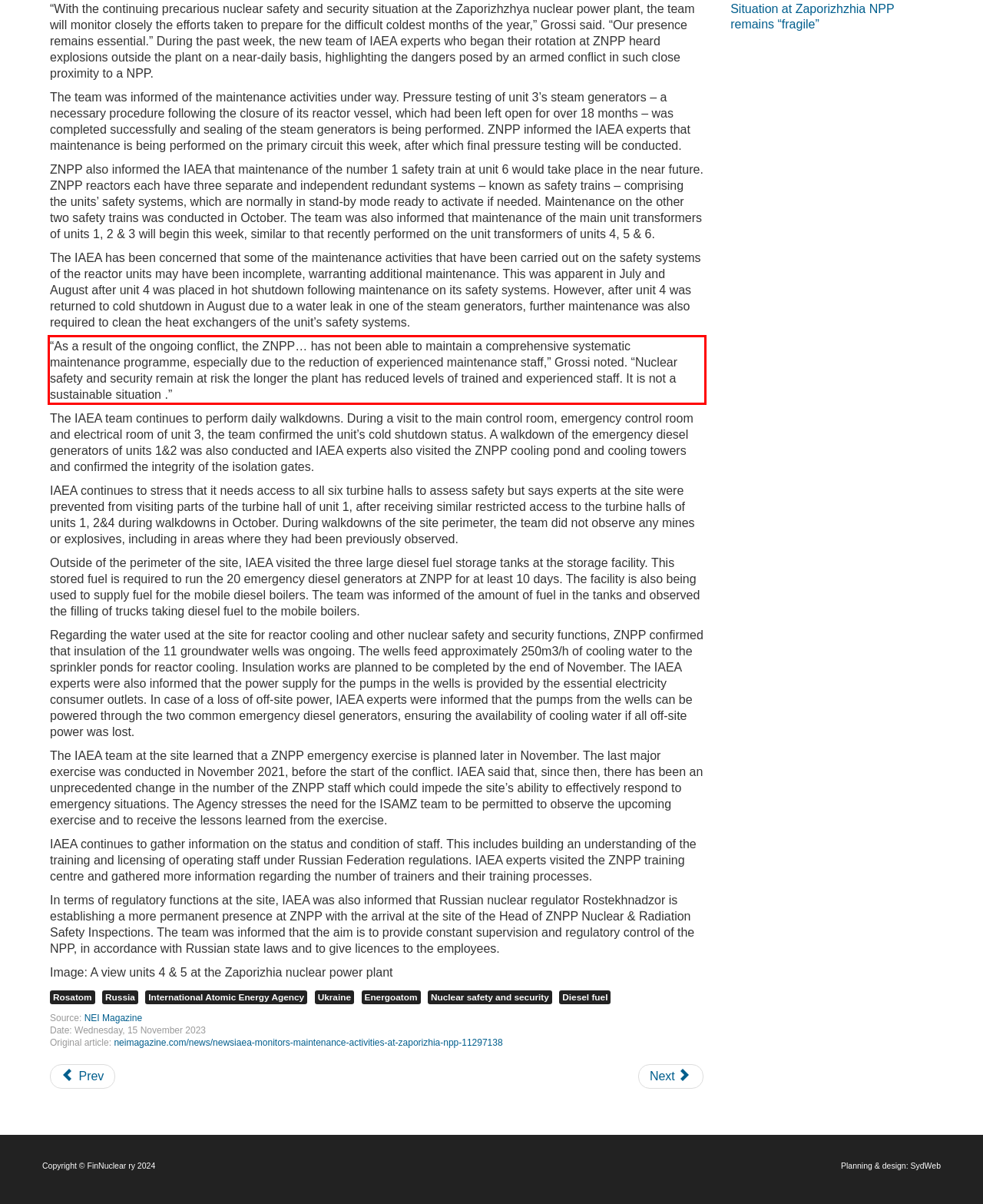You are given a screenshot of a webpage with a UI element highlighted by a red bounding box. Please perform OCR on the text content within this red bounding box.

“As a result of the ongoing conflict, the ZNPP… has not been able to maintain a comprehensive systematic maintenance programme, especially due to the reduction of experienced maintenance staff,” Grossi noted. “Nuclear safety and security remain at risk the longer the plant has reduced levels of trained and experienced staff. It is not a sustainable situation .”